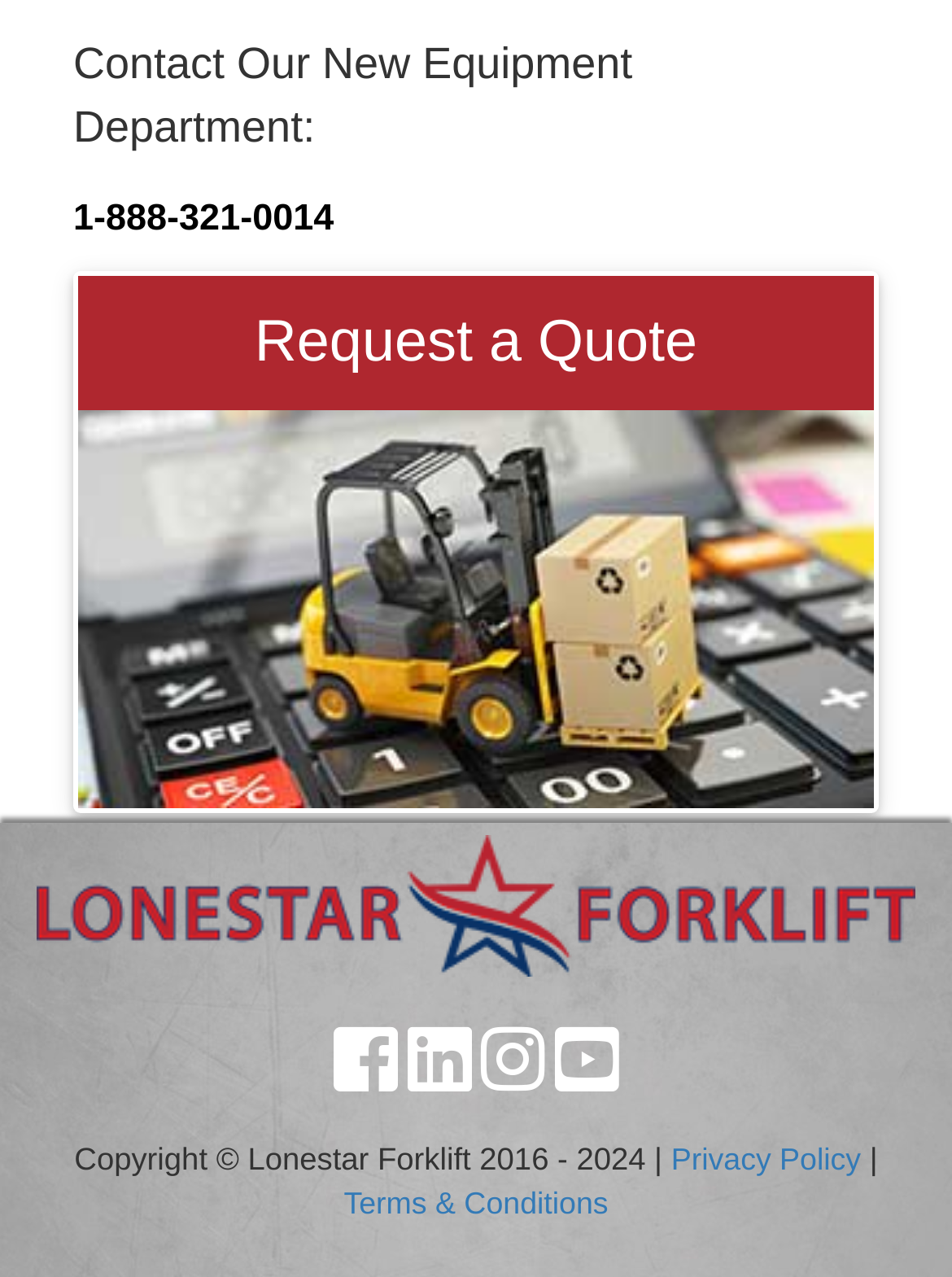Specify the bounding box coordinates (top-left x, top-left y, bottom-right x, bottom-right y) of the UI element in the screenshot that matches this description: Privacy Policy

[0.705, 0.894, 0.904, 0.921]